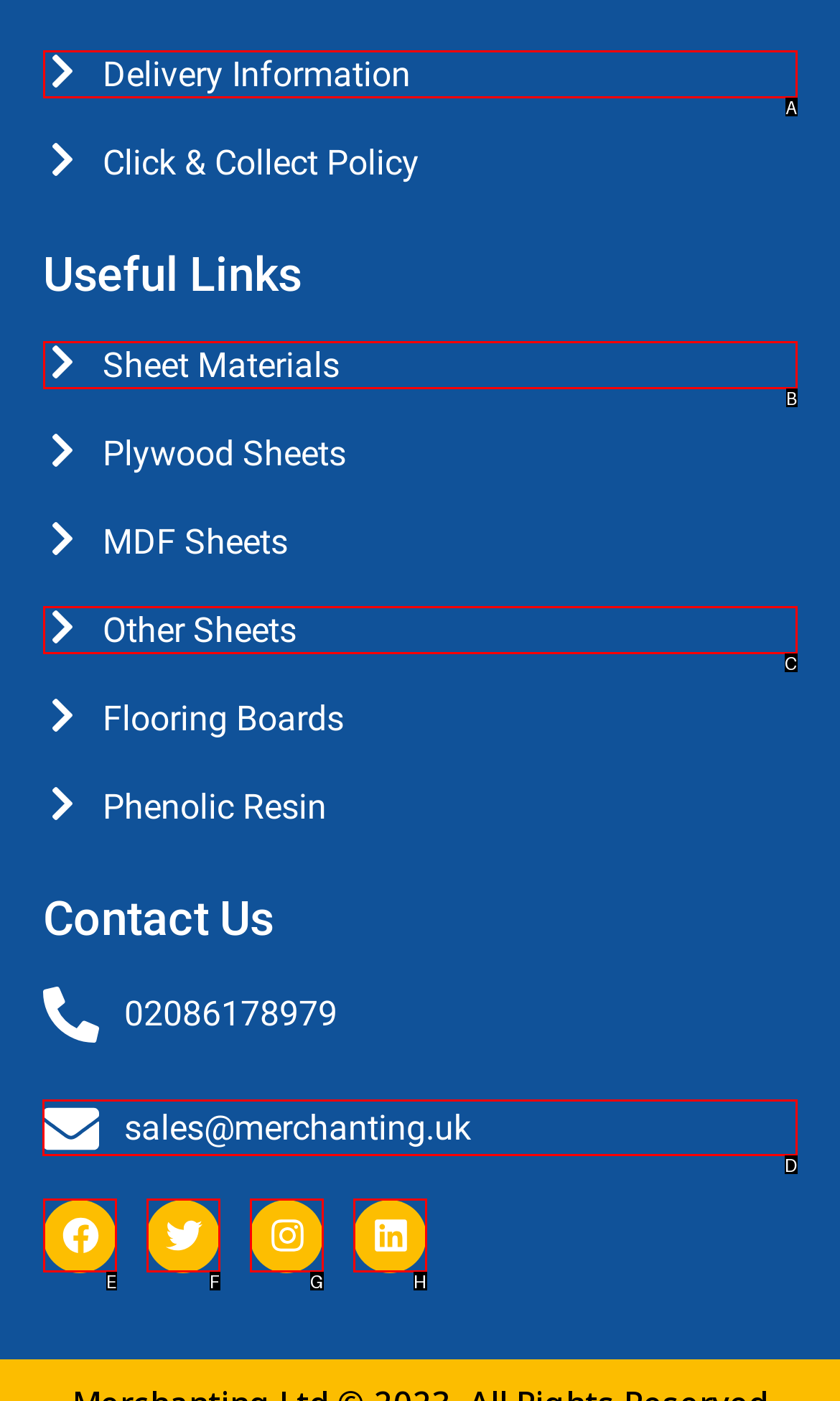To execute the task: Send an email to sales, which one of the highlighted HTML elements should be clicked? Answer with the option's letter from the choices provided.

D